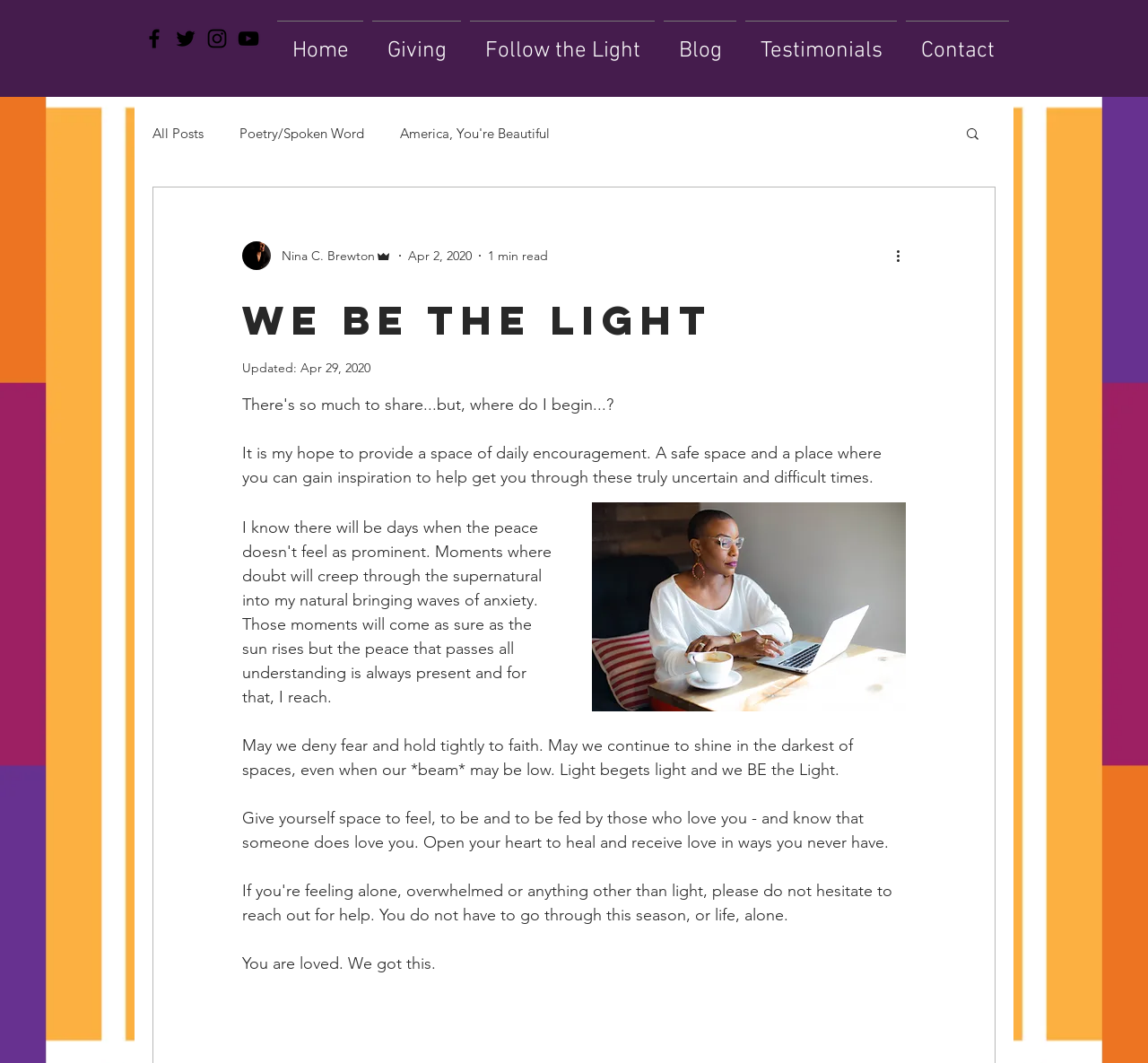Please find the bounding box coordinates of the element that needs to be clicked to perform the following instruction: "Go to the Home page". The bounding box coordinates should be four float numbers between 0 and 1, represented as [left, top, right, bottom].

[0.238, 0.019, 0.32, 0.062]